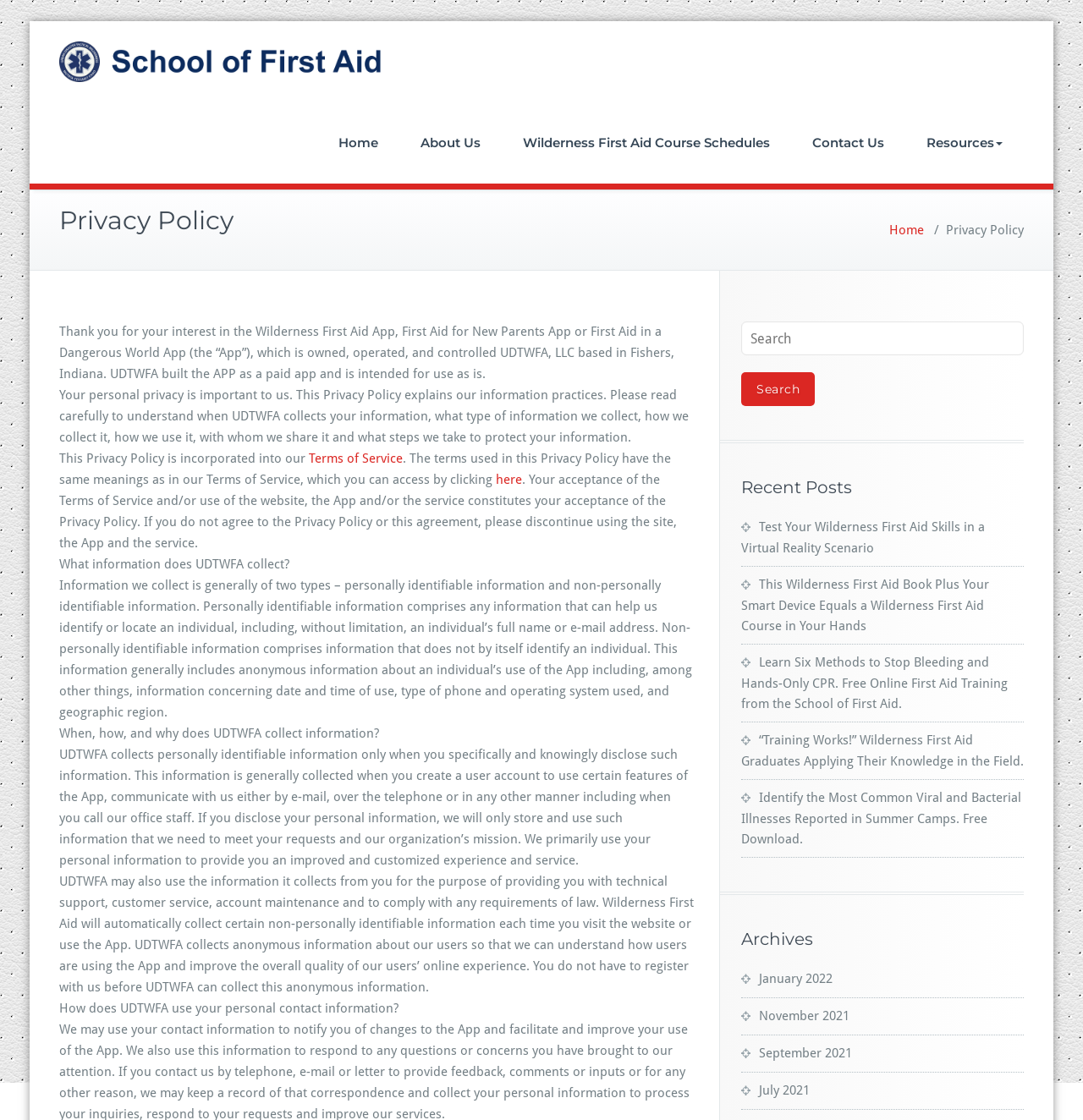Please locate the bounding box coordinates of the element that should be clicked to complete the given instruction: "Click on the 'here' link".

[0.458, 0.421, 0.482, 0.435]